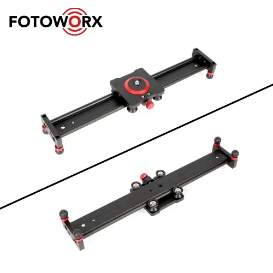Use a single word or phrase to answer this question: 
What is the purpose of the precision bearings?

Smooth sliding actions